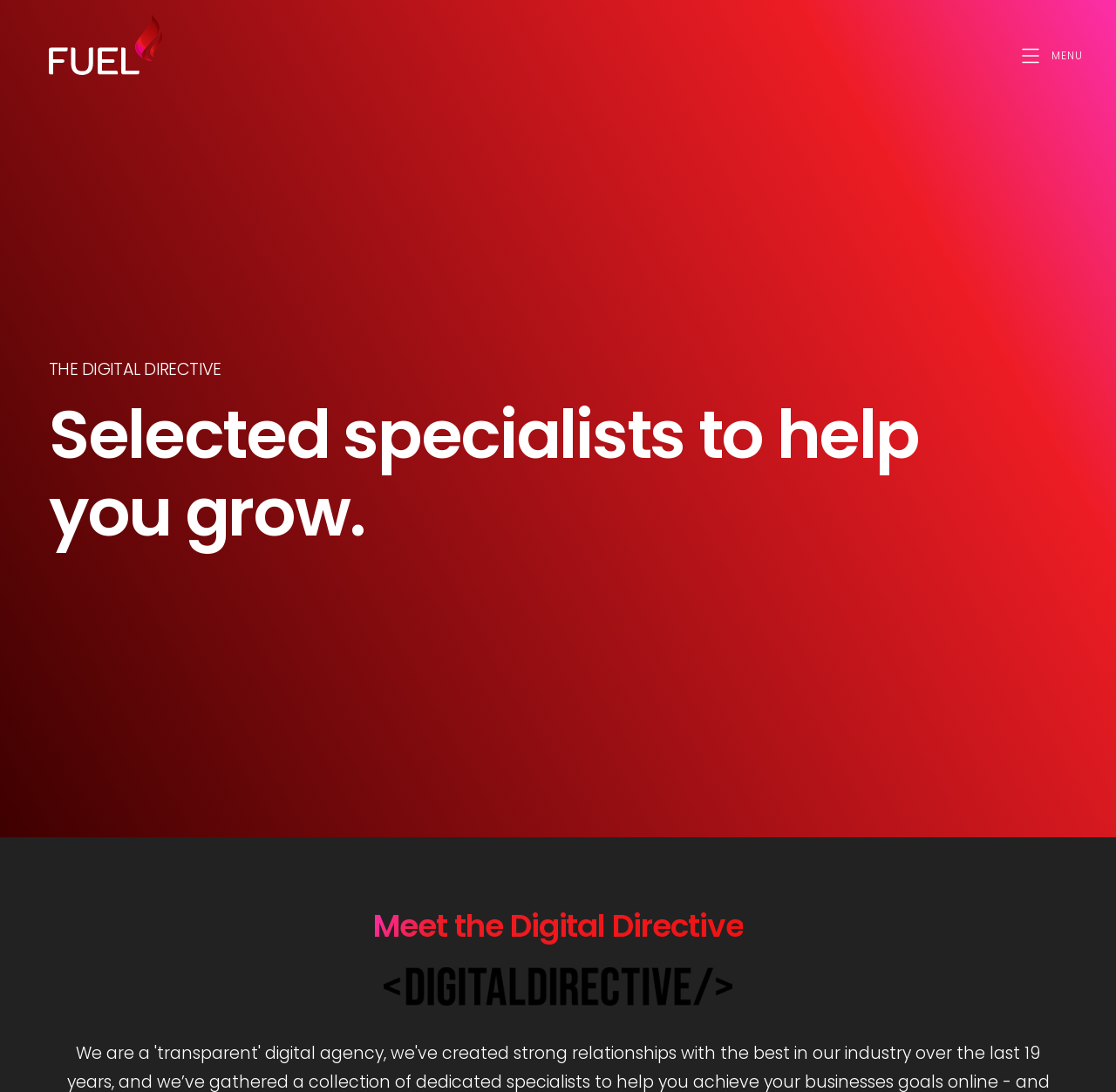Utilize the details in the image to give a detailed response to the question: What is the company name?

The company name can be found in the link element with the text 'Fuel Design Ltd - Website design and development company in North Shore, Auckland' at the top of the page.